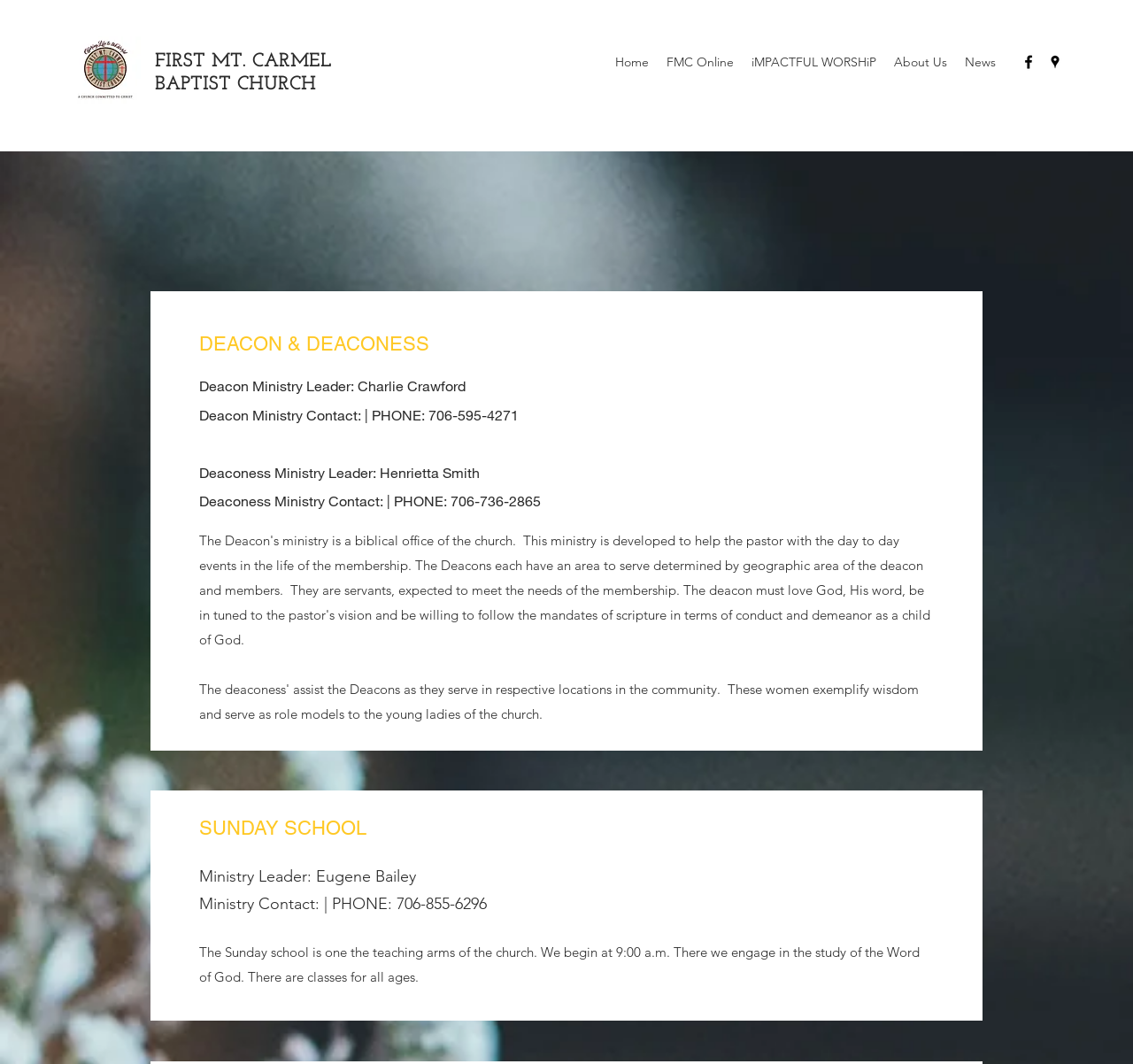Please specify the bounding box coordinates in the format (top-left x, top-left y, bottom-right x, bottom-right y), with values ranging from 0 to 1. Identify the bounding box for the UI component described as follows: BAPTIST CHURCH

[0.137, 0.07, 0.279, 0.089]